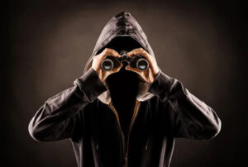Create a vivid and detailed description of the image.

The image features a mysterious figure shrouded in a dark hoodie, holding a pair of binoculars up to their eyes. The background is softly illuminated, creating a dramatic contrast that emphasizes the figure's obscured facial features and adds an air of intrigue. The combination of the hoodie and binoculars suggests themes of surveillance, stealth, or secrecy, evoking a sense of curiosity about the figure's intentions. This striking visual representation aligns with narratives surrounding observation and the hidden aspects of our interactions with technology and privacy in modern society.